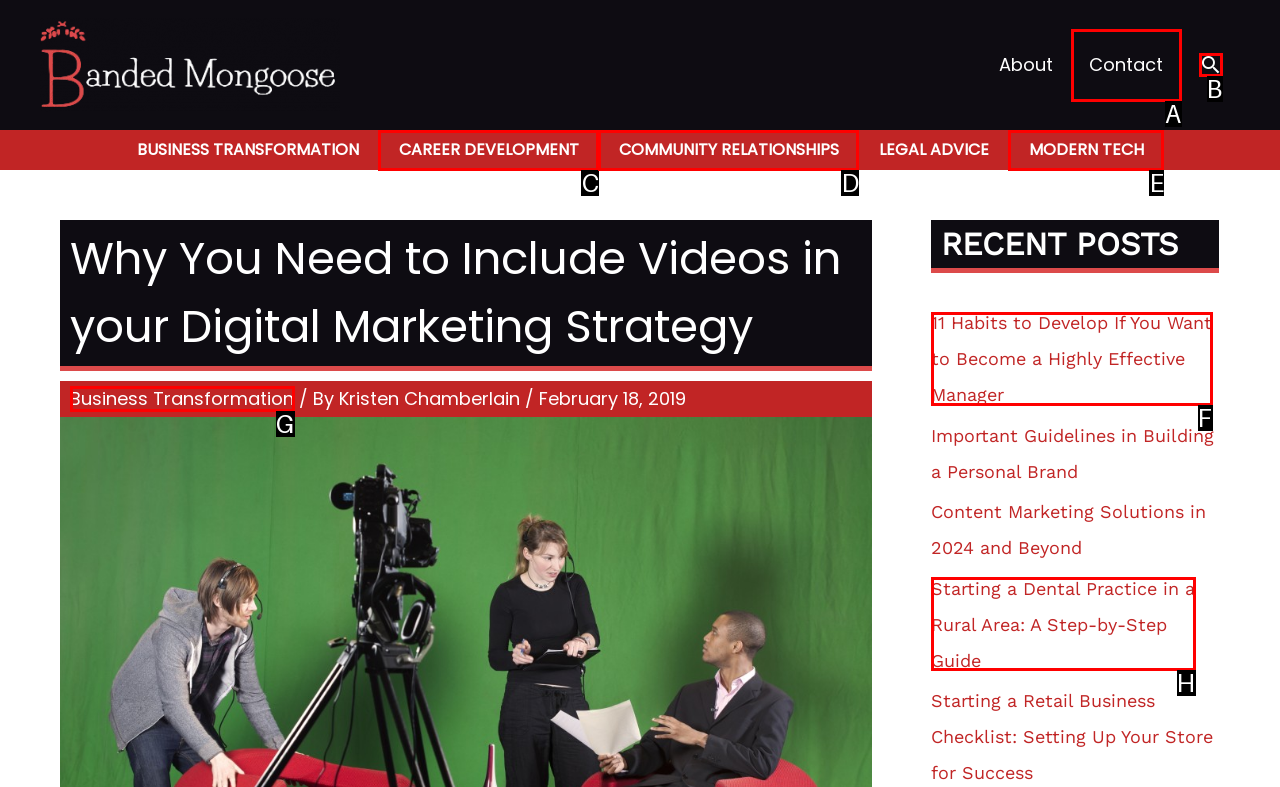Choose the letter of the option that needs to be clicked to perform the task: search something. Answer with the letter.

B